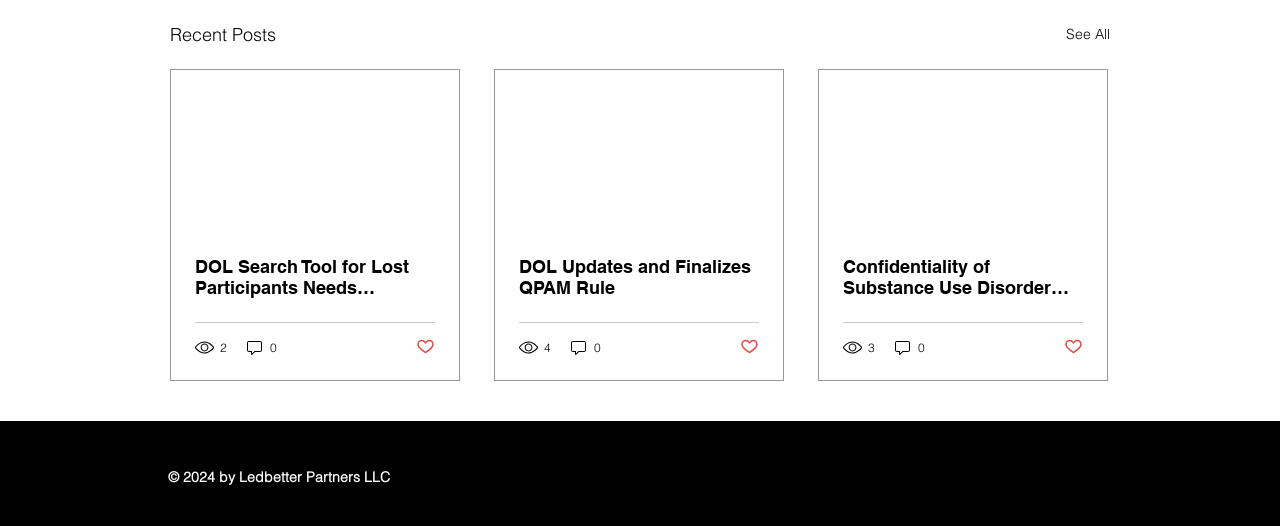How many views does the second article have?
Give a one-word or short phrase answer based on the image.

4 views